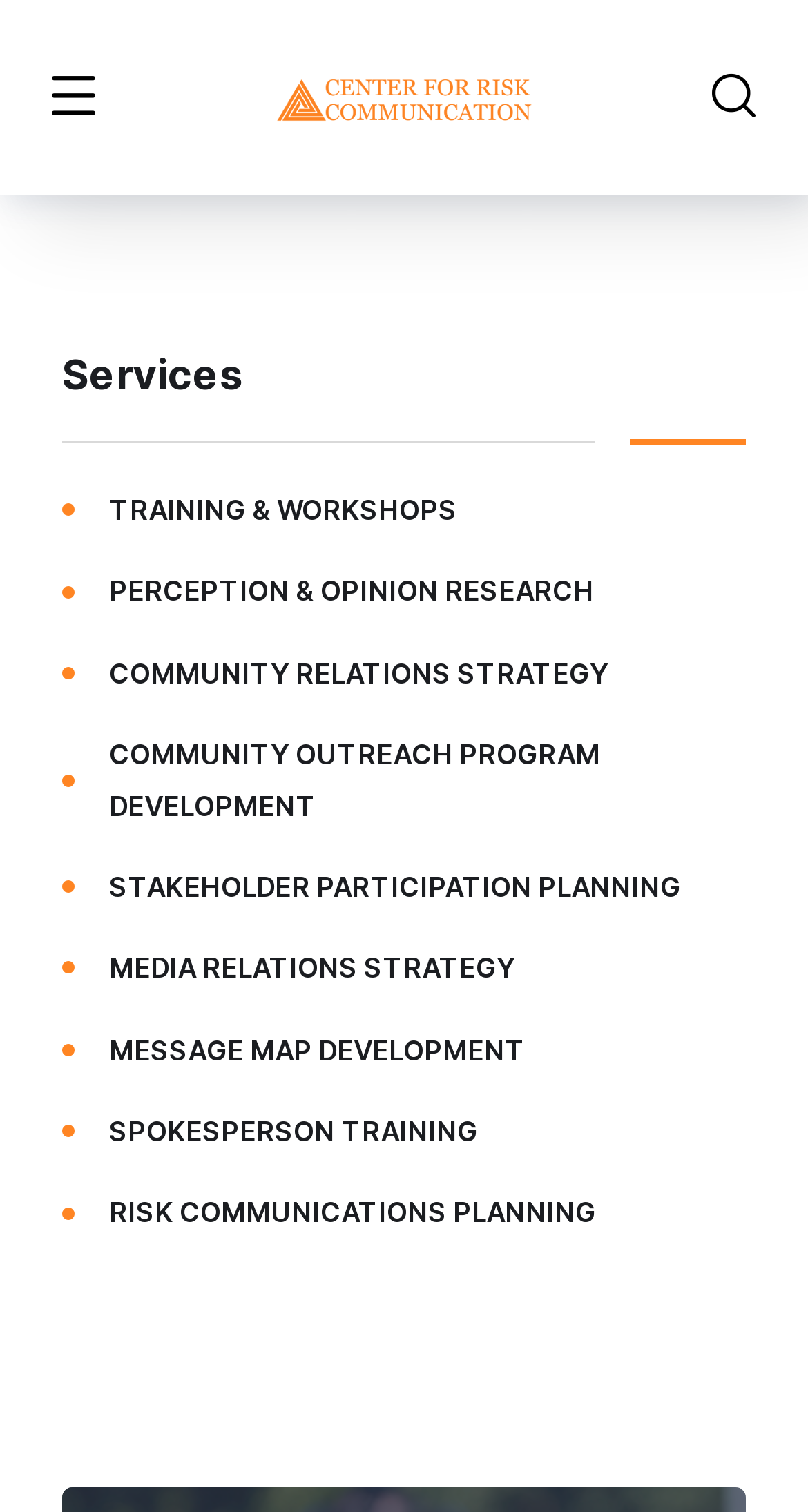Please locate the bounding box coordinates of the element that should be clicked to achieve the given instruction: "Learn about COMMUNITY RELATIONS STRATEGY".

[0.077, 0.428, 0.923, 0.462]